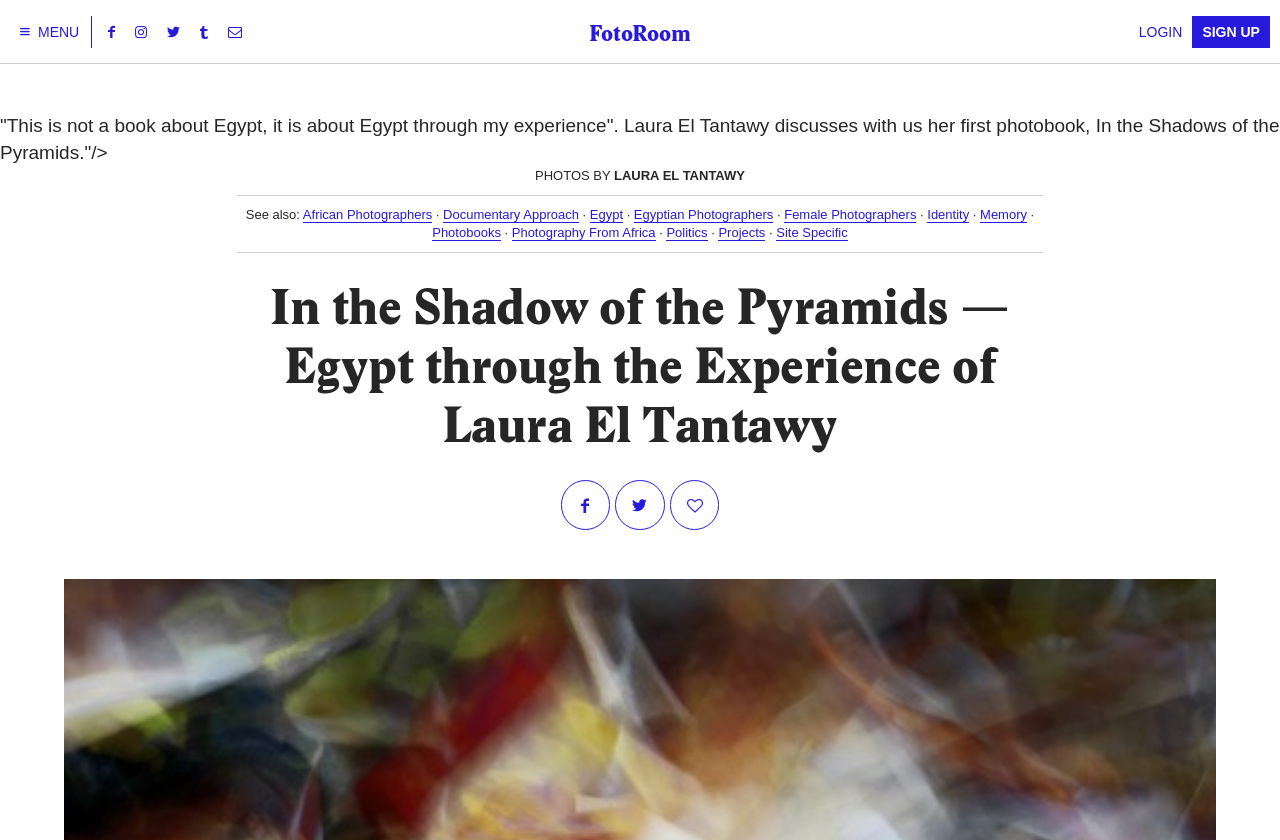What is the category of the photobook?
Answer with a single word or phrase, using the screenshot for reference.

Documentary Approach